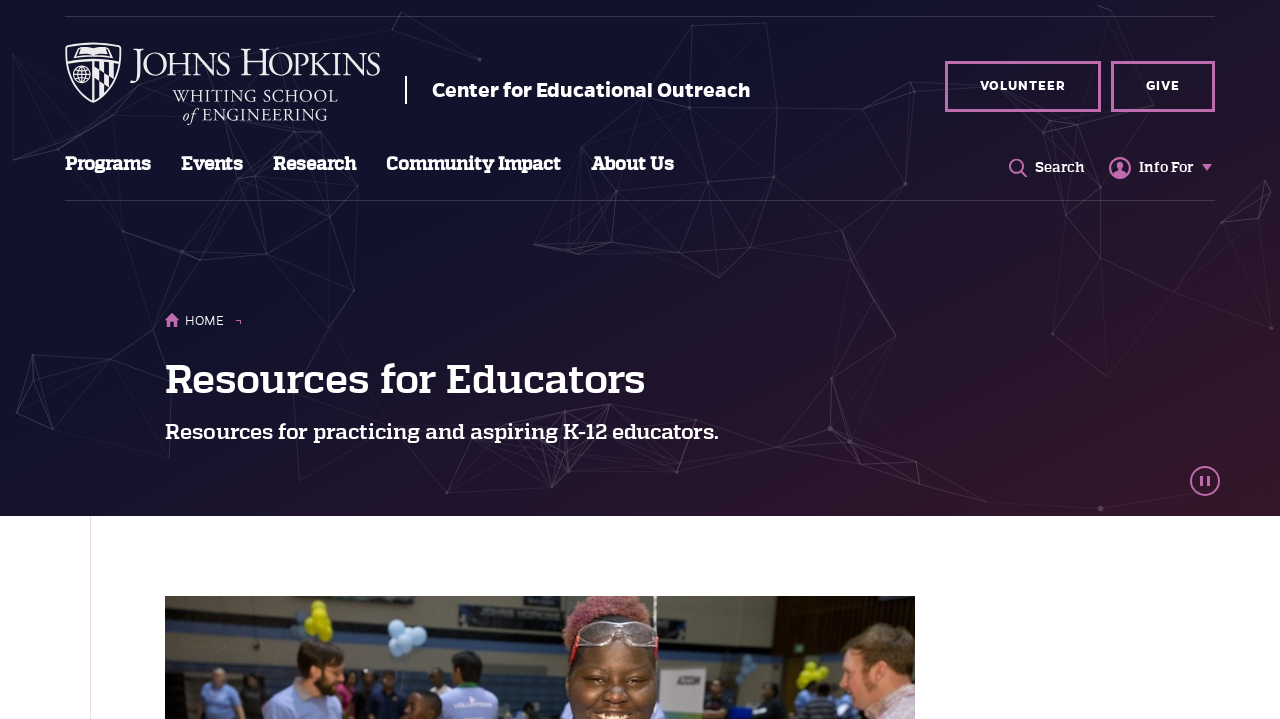Describe the webpage meticulously, covering all significant aspects.

The webpage is focused on providing resources for educators, with a clear emphasis on curricula and professional development opportunities for practicing and aspiring K-12 educators. 

At the top of the page, there is a secondary navigation section with a link to the "Center for Educational Outreach" and an accompanying image. Below this, there are two navigation sections: "Utility Navigation" and "Site Navigation". The "Utility Navigation" section contains links to "VOLUNTEER" and "GIVE", while the "Site Navigation" section has links to various pages, including "Programs", "Events", "Research", "Community Impact", and "About Us". Each of these links has a corresponding button with a dropdown menu, indicated by a small image.

On the right side of the page, there is a search link and a button labeled "Info For" with a dropdown menu. Below the navigation sections, there is a breadcrumb navigation section showing the current page location, with links to "HOME" and a static text "EDUCATORS".

The main content of the page is headed by a heading "Resources for Educators" and a paragraph of text describing the resources available for practicing and aspiring K-12 educators. The page also has a background animation that can be controlled by two buttons at the bottom right corner of the page, labeled "Play background animation" and "Pause background animation", each accompanied by a small image.